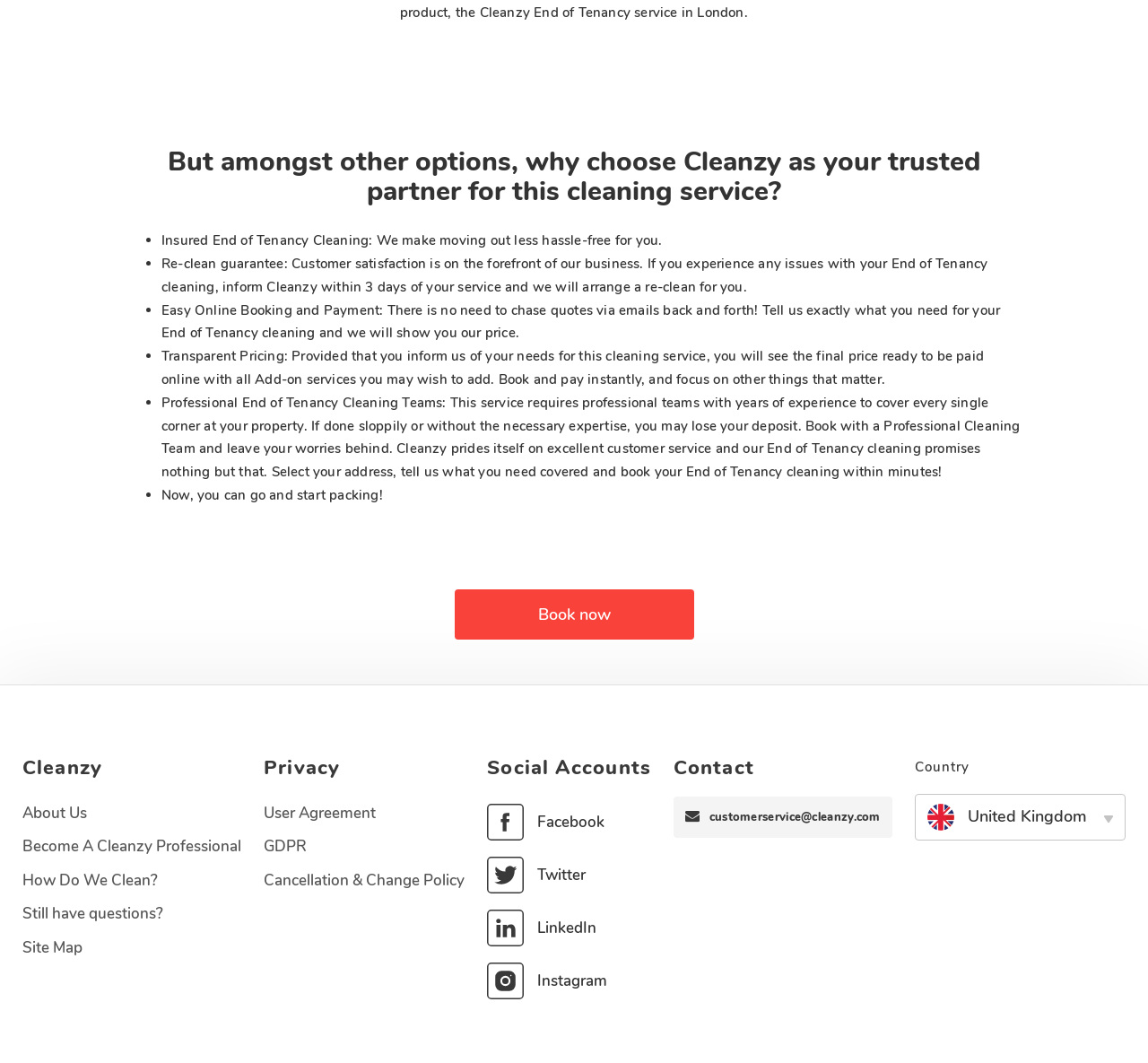Please indicate the bounding box coordinates for the clickable area to complete the following task: "Visit About Us page". The coordinates should be specified as four float numbers between 0 and 1, i.e., [left, top, right, bottom].

[0.02, 0.755, 0.076, 0.775]